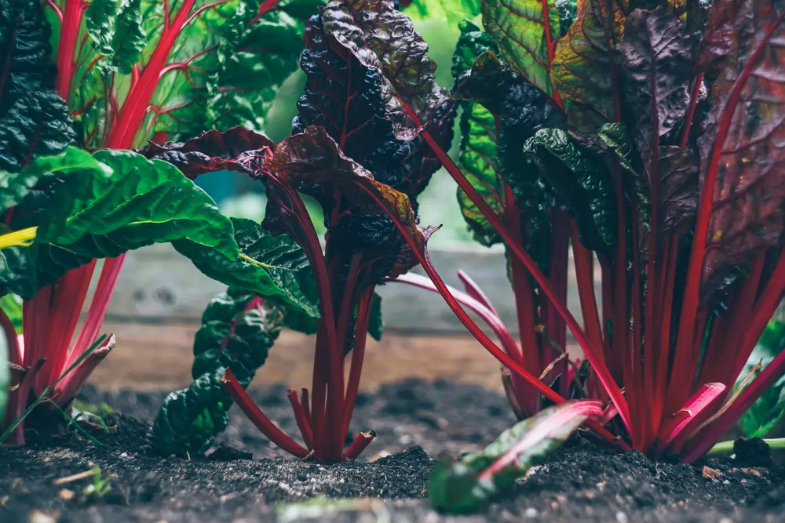What is the benefit of crop rotation in gardening?
Craft a detailed and extensive response to the question.

According to the caption, crop rotation not only enhances the health of the soil but also contributes to higher yields and biodiversity, making it essential for sustainable agriculture.